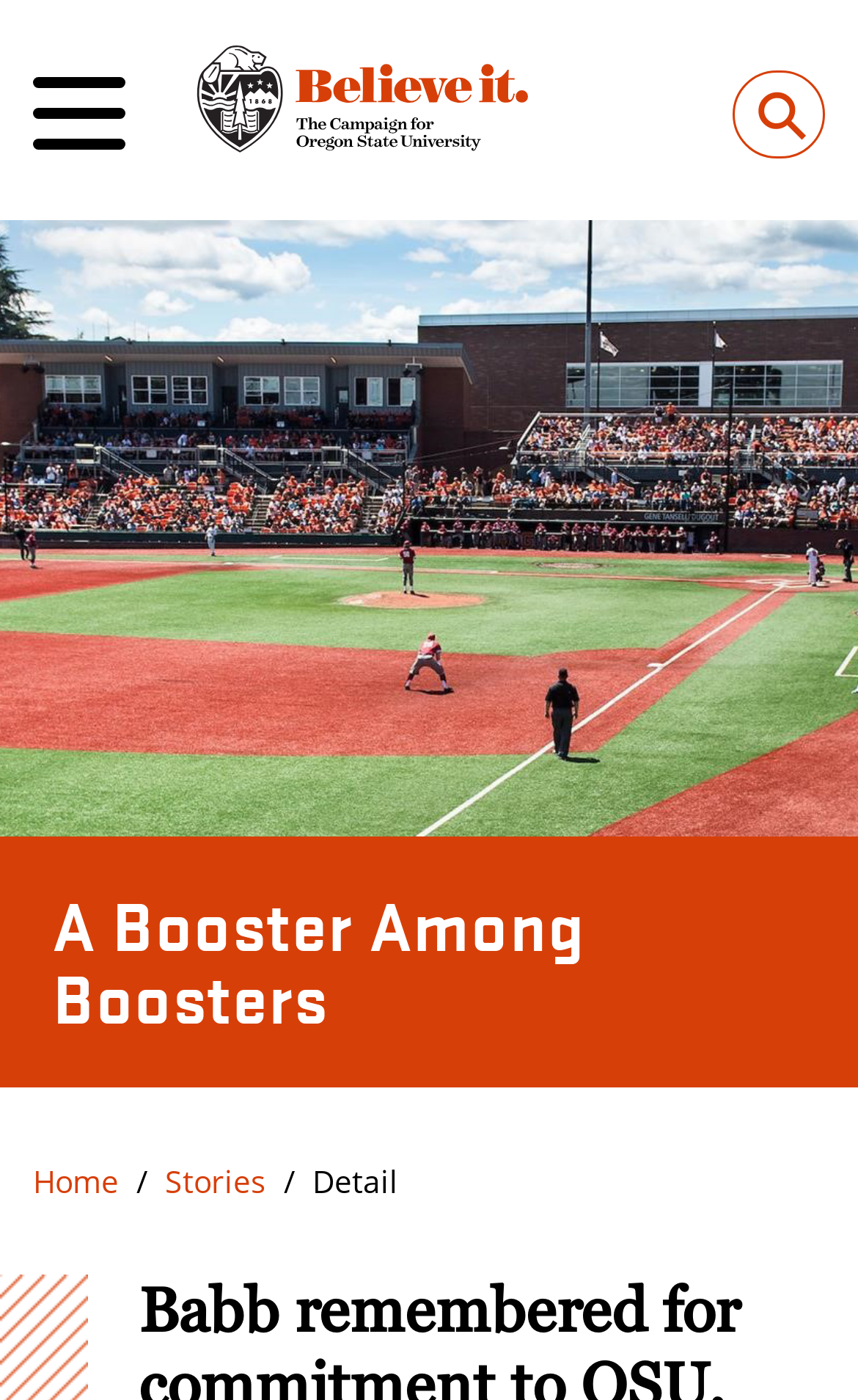Give a one-word or short-phrase answer to the following question: 
What is the main content of the page?

A story